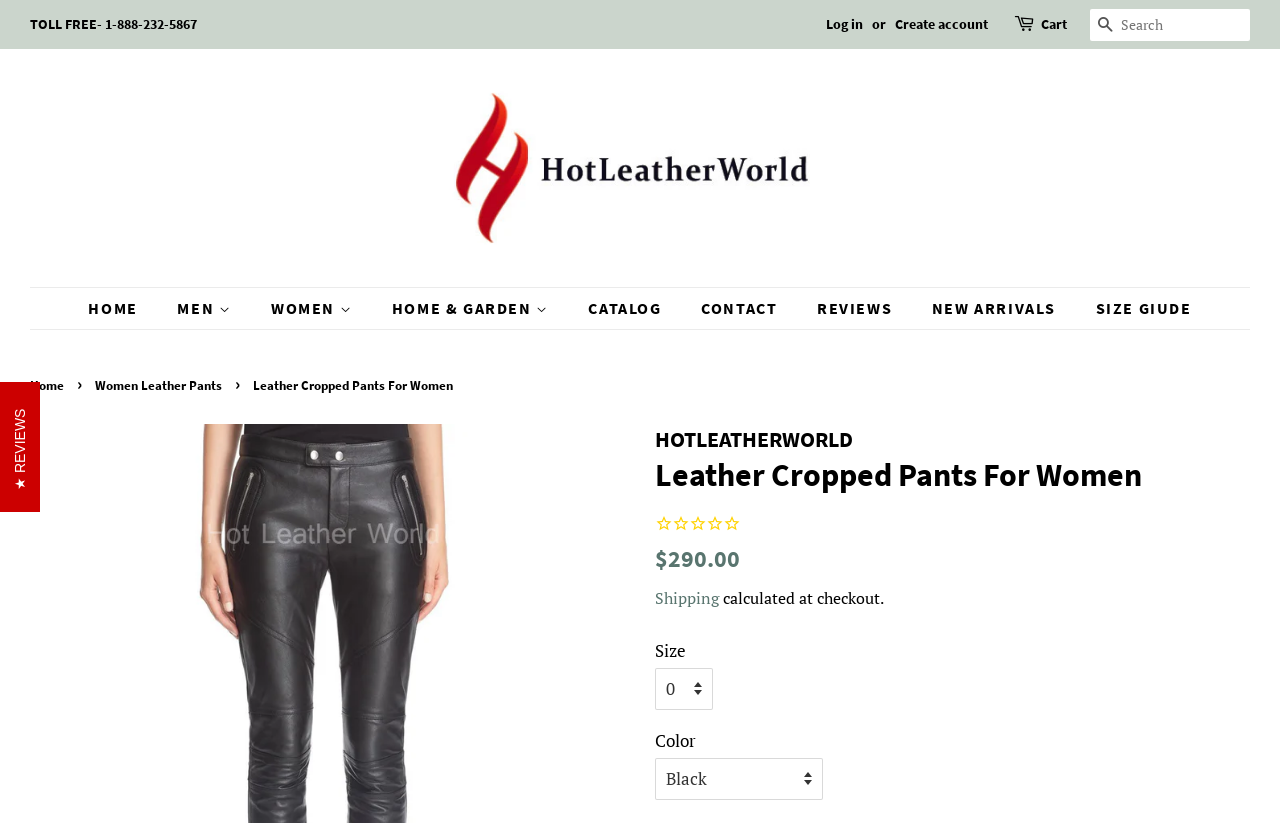Can you find the bounding box coordinates for the element to click on to achieve the instruction: "Search for products"?

[0.852, 0.011, 0.977, 0.049]